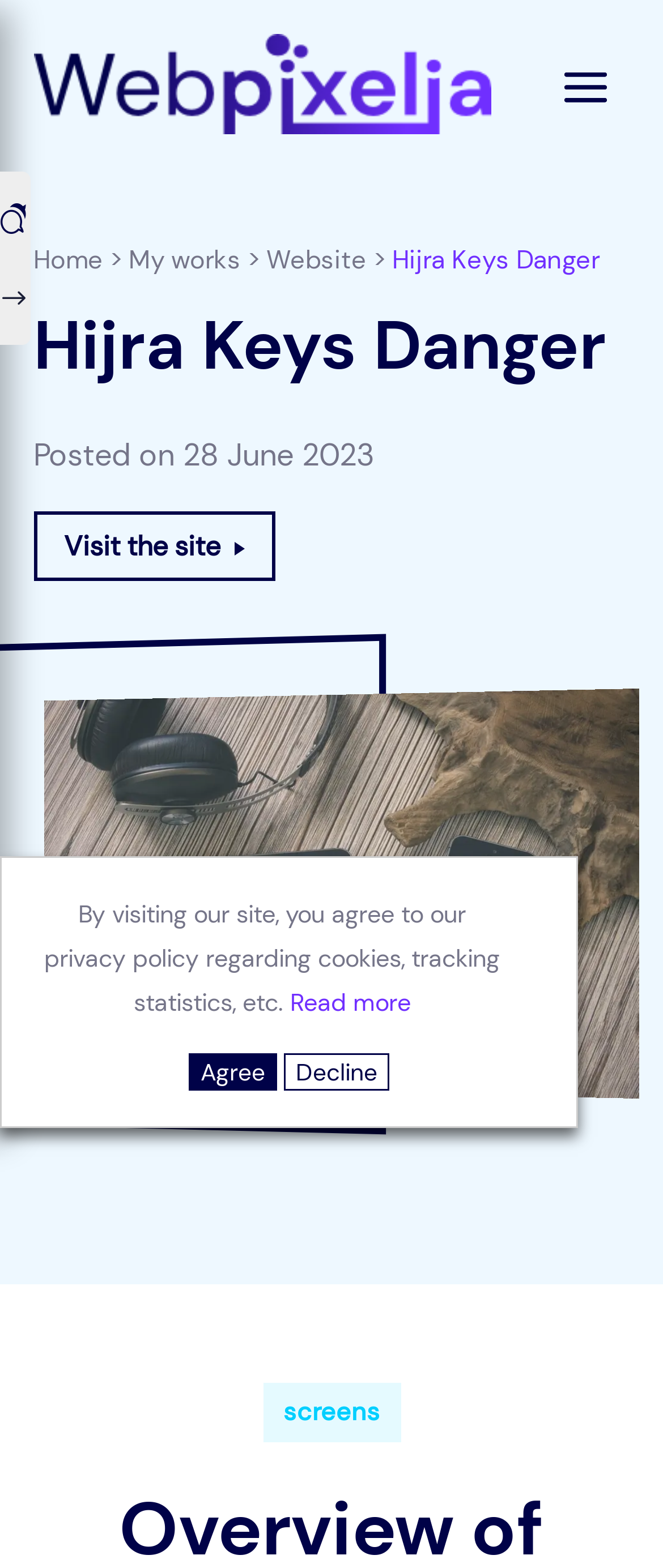Find the bounding box coordinates for the area that should be clicked to accomplish the instruction: "Click the logo".

[0.05, 0.022, 0.74, 0.086]